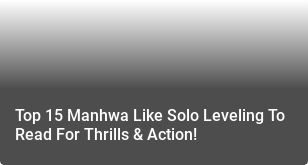What is the purpose of the article?
Please provide an in-depth and detailed response to the question.

The purpose of the article is to recommend manhwa titles to readers, specifically those who are fans of the 'Solo Leveling' series. The caption states that the article aims to 'guide fans' towards other thrilling titles, indicating that its purpose is to provide recommendations.